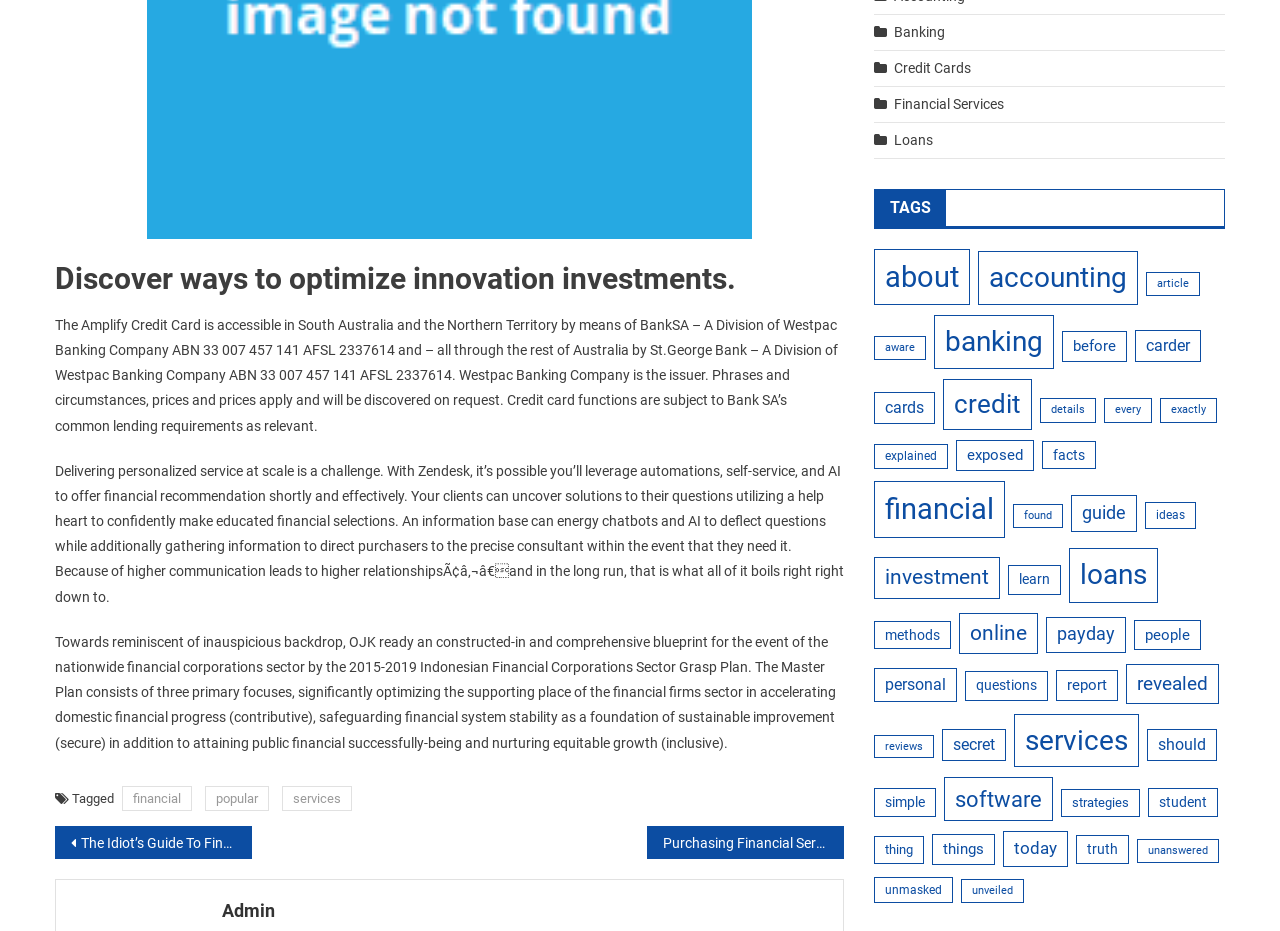Determine the bounding box coordinates for the area you should click to complete the following instruction: "Read the article 'The Idiot’s Guide To Financial Services Described'".

[0.043, 0.887, 0.197, 0.923]